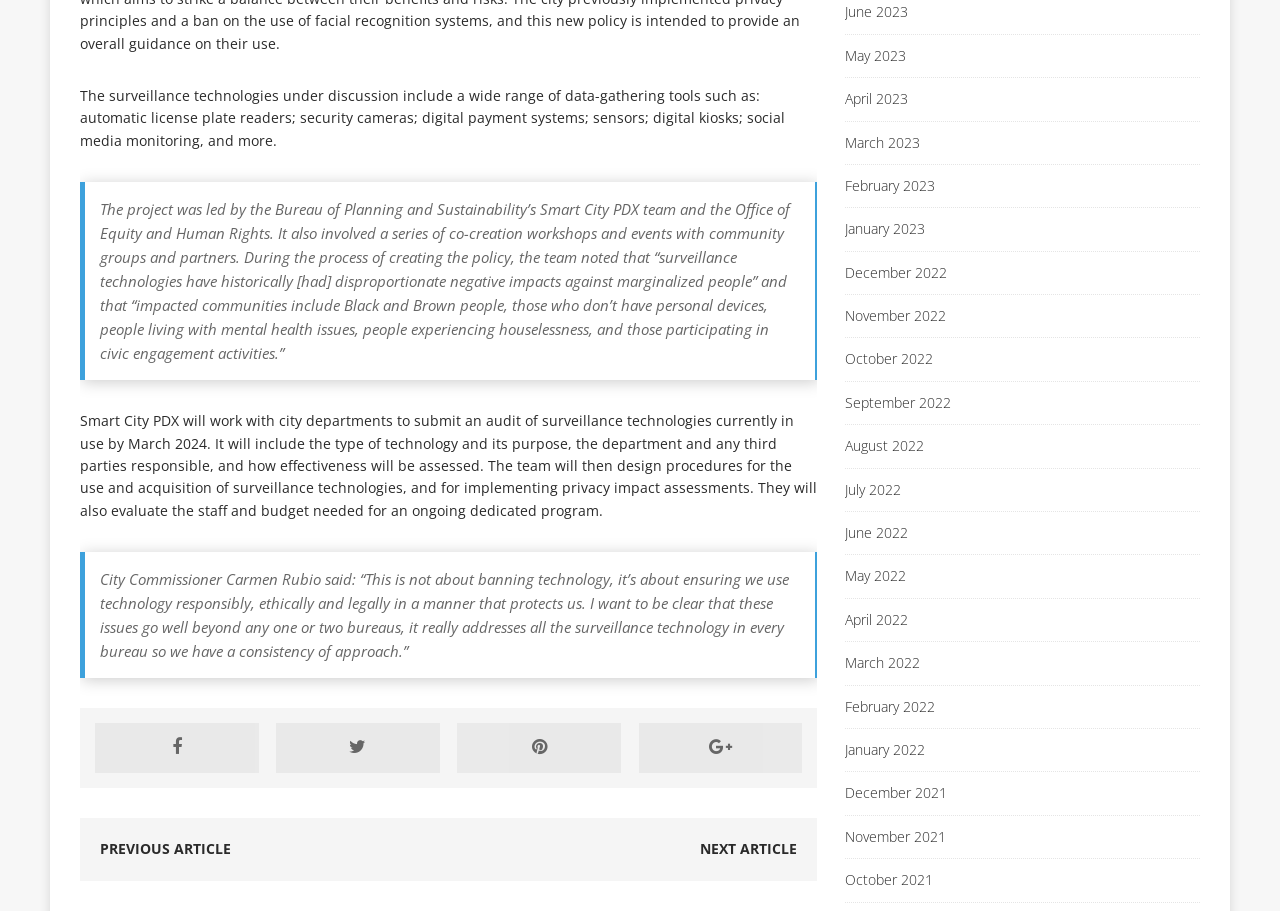Determine the bounding box coordinates for the area that should be clicked to carry out the following instruction: "Click on the 'PREVIOUS ARTICLE' link".

[0.078, 0.921, 0.18, 0.942]